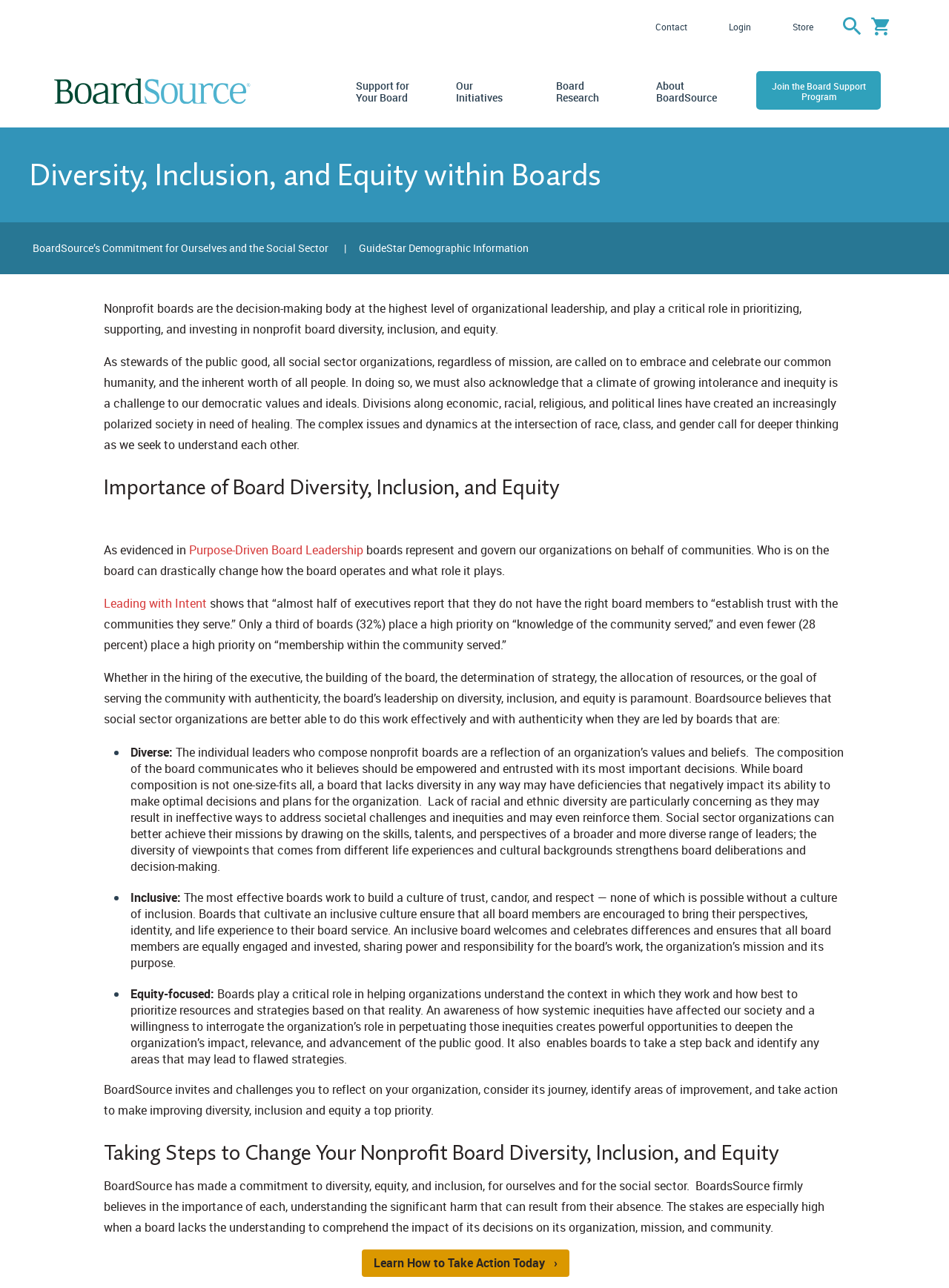Locate the coordinates of the bounding box for the clickable region that fulfills this instruction: "Learn how to take action today".

[0.381, 0.97, 0.6, 0.991]